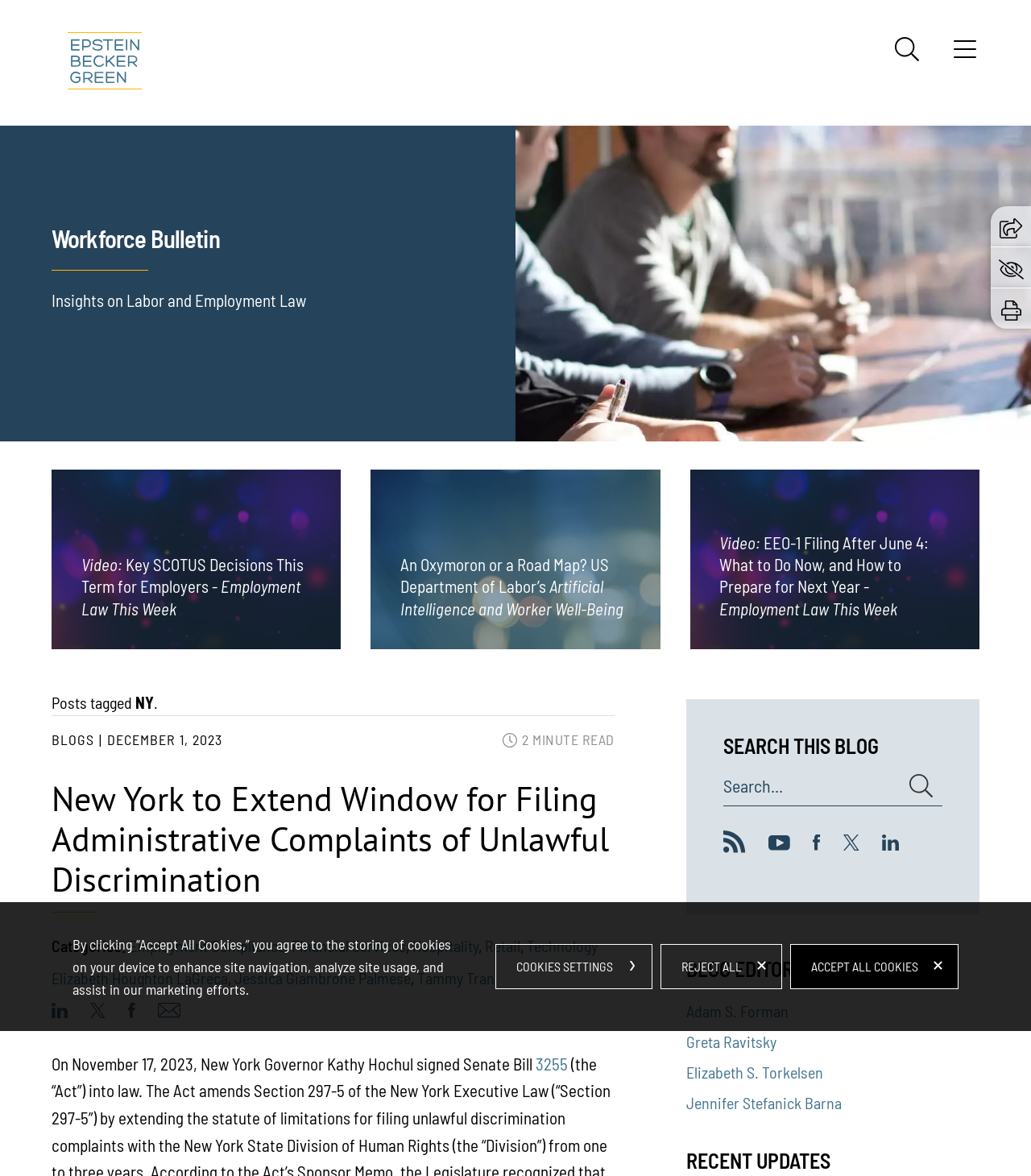Please provide a comprehensive response to the question based on the details in the image: What is the topic of the blog post?

I inferred the topic by looking at the categories listed under the blog post, which include 'Employment Compliance', 'Financial Services', 'Hospitality', 'Retail', and 'Technology'. These categories suggest that the blog post is related to employment law.